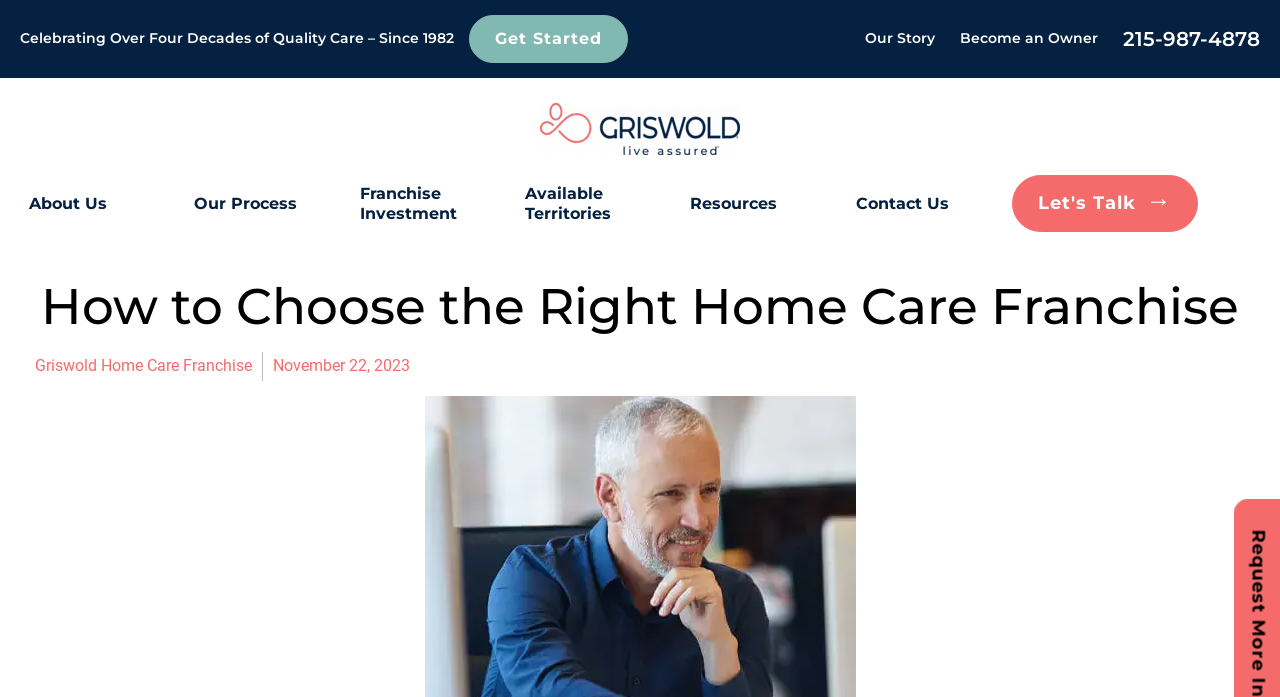Use a single word or phrase to answer the question:
What is the text of the call-to-action button?

Let's Talk→